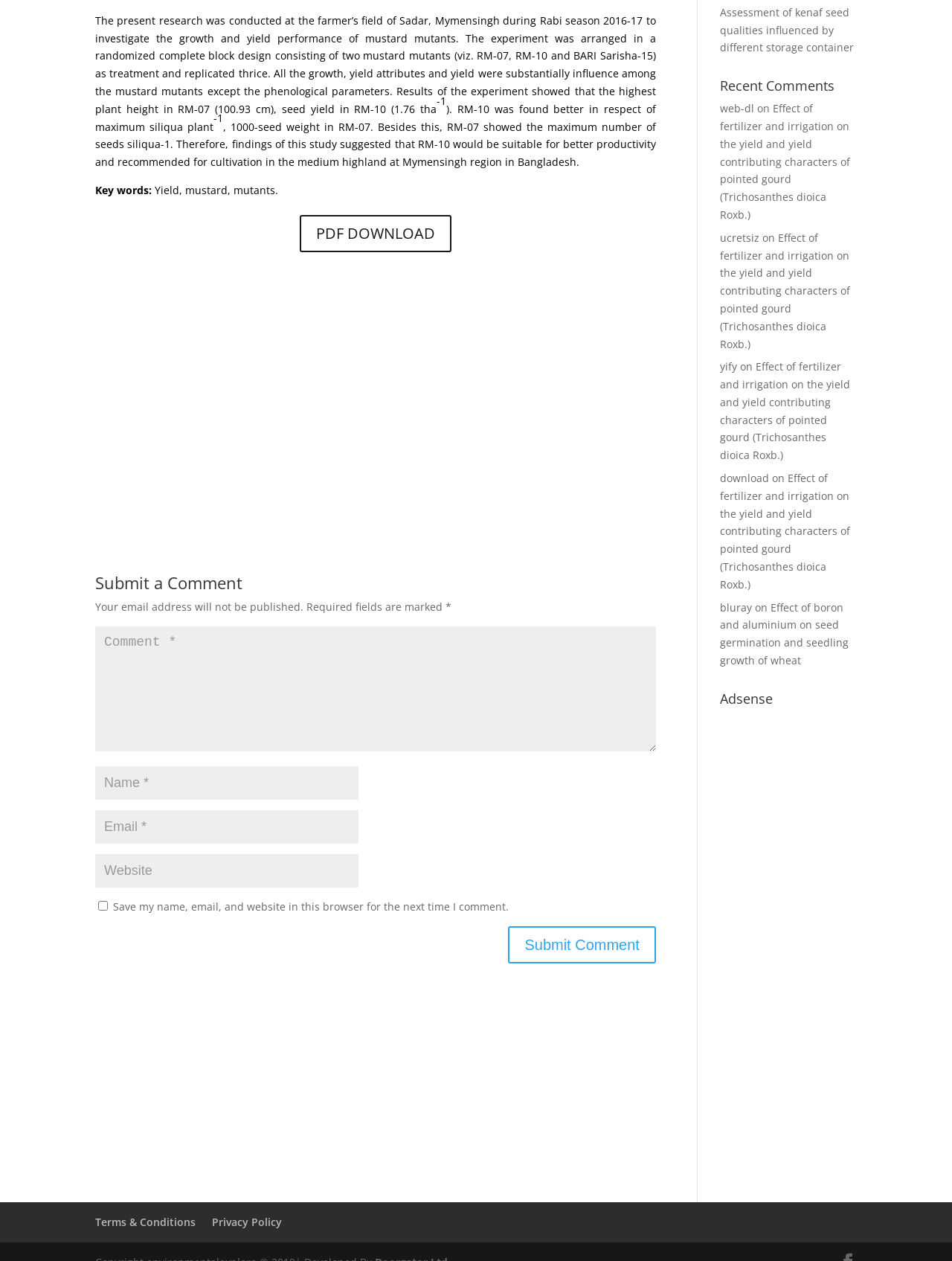Given the element description "aria-label="Advertisement" name="aswift_1" title="Advertisement"" in the screenshot, predict the bounding box coordinates of that UI element.

[0.1, 0.231, 0.689, 0.396]